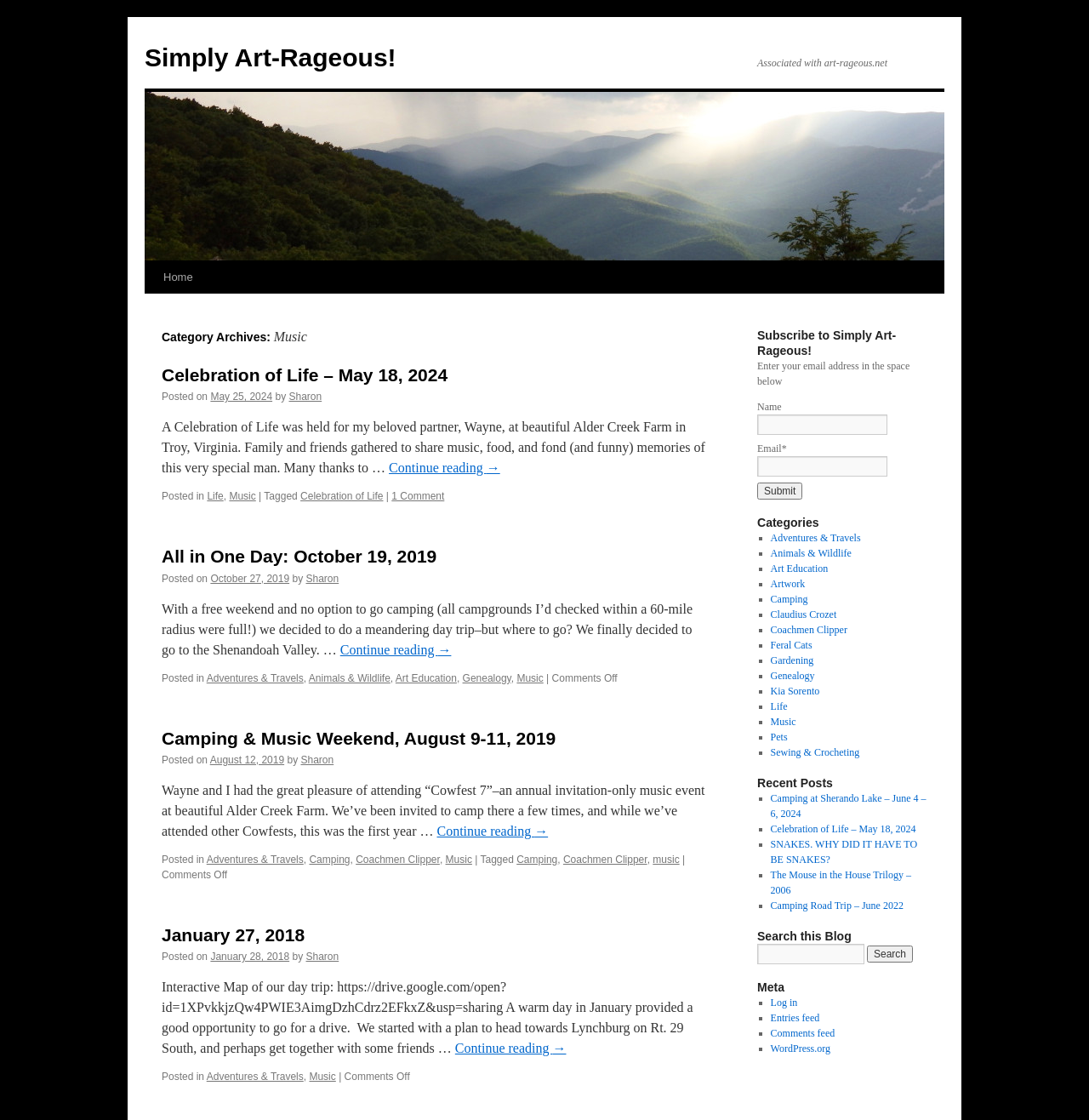Determine the bounding box coordinates of the section to be clicked to follow the instruction: "Read the post 'All in One Day: October 19, 2019'". The coordinates should be given as four float numbers between 0 and 1, formatted as [left, top, right, bottom].

[0.148, 0.488, 0.401, 0.506]